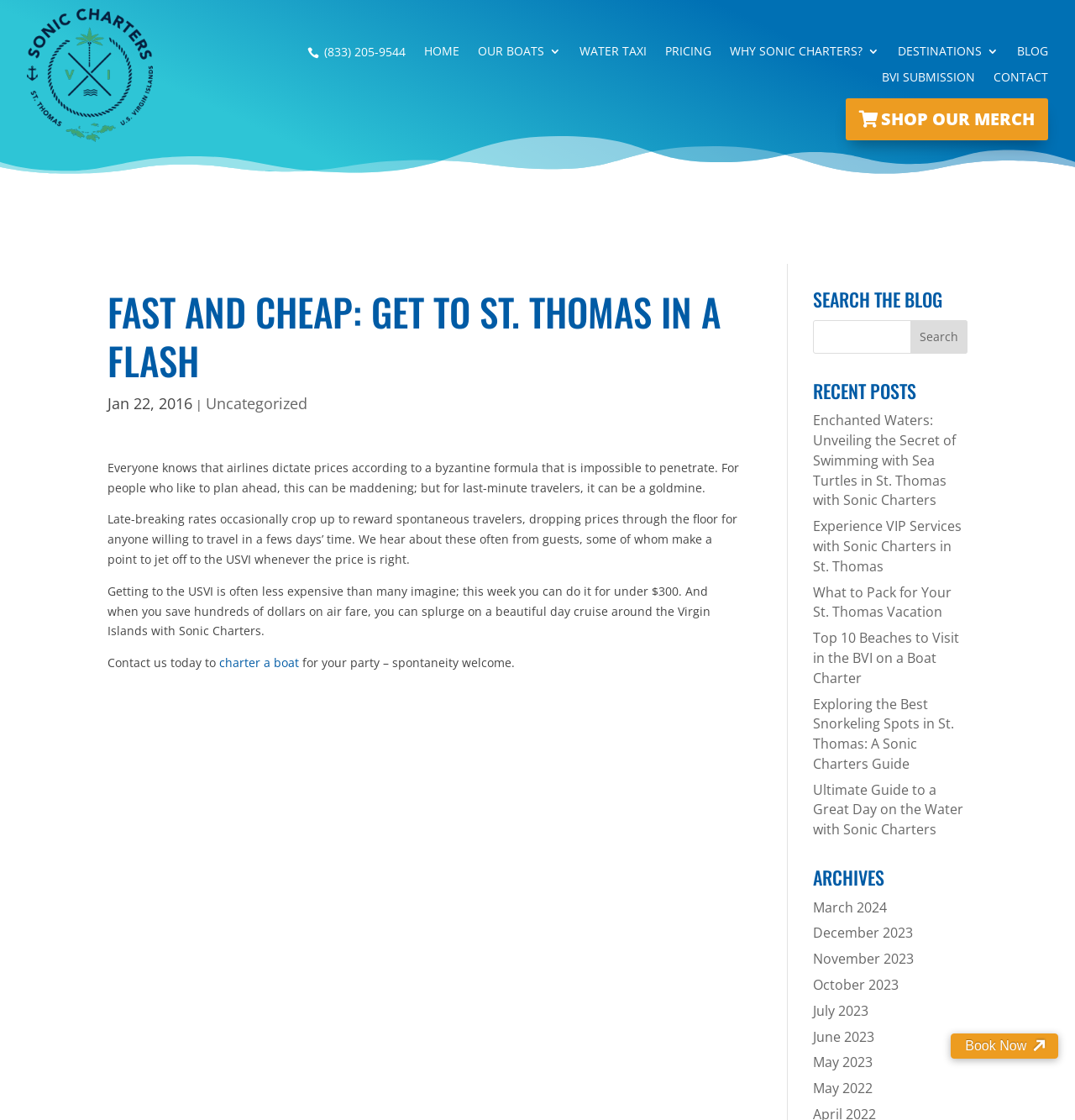Specify the bounding box coordinates of the area to click in order to follow the given instruction: "Book a boat charter."

[0.885, 0.923, 0.984, 0.945]